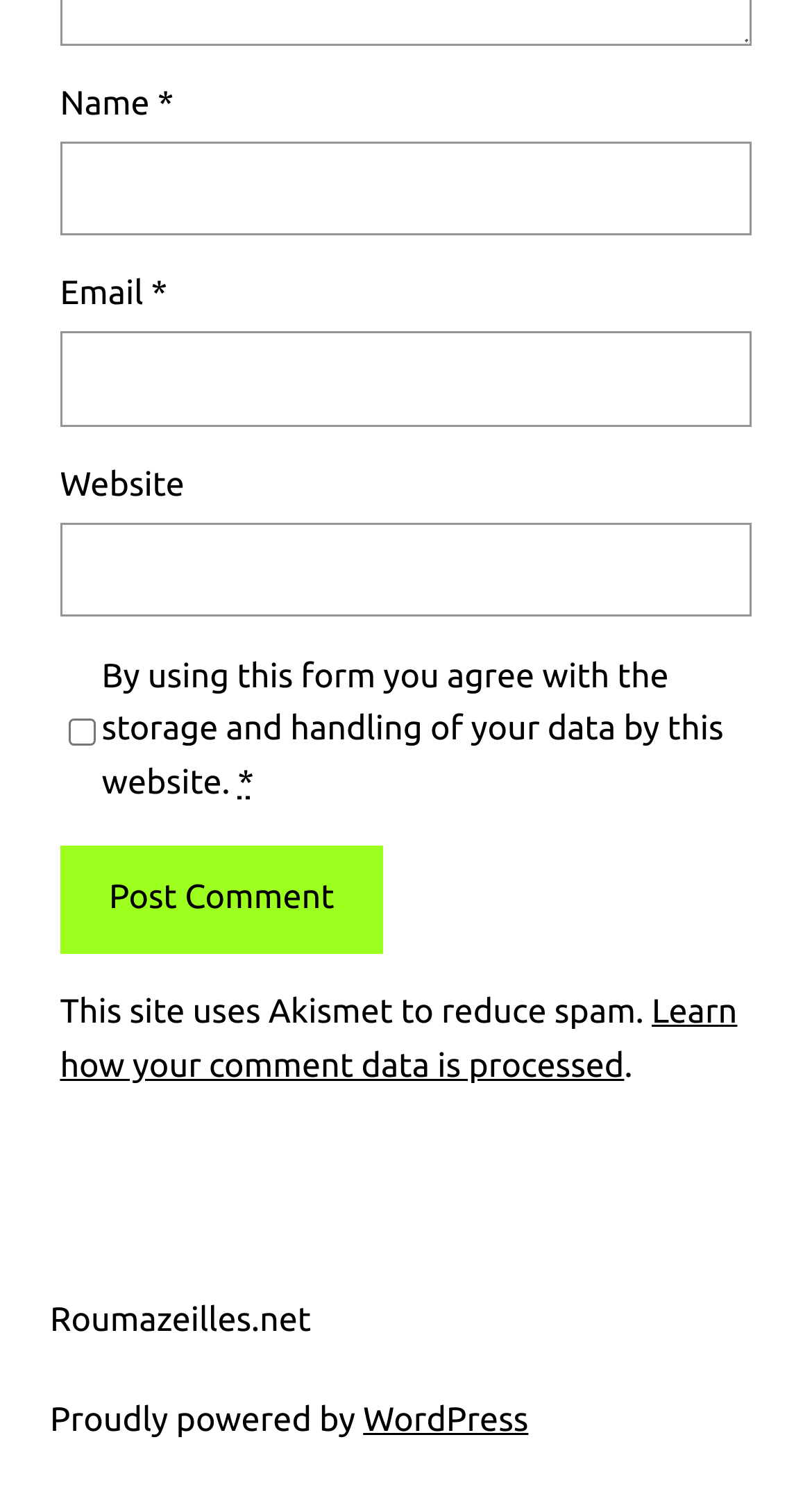Highlight the bounding box coordinates of the region I should click on to meet the following instruction: "Input your email".

[0.074, 0.22, 0.926, 0.283]